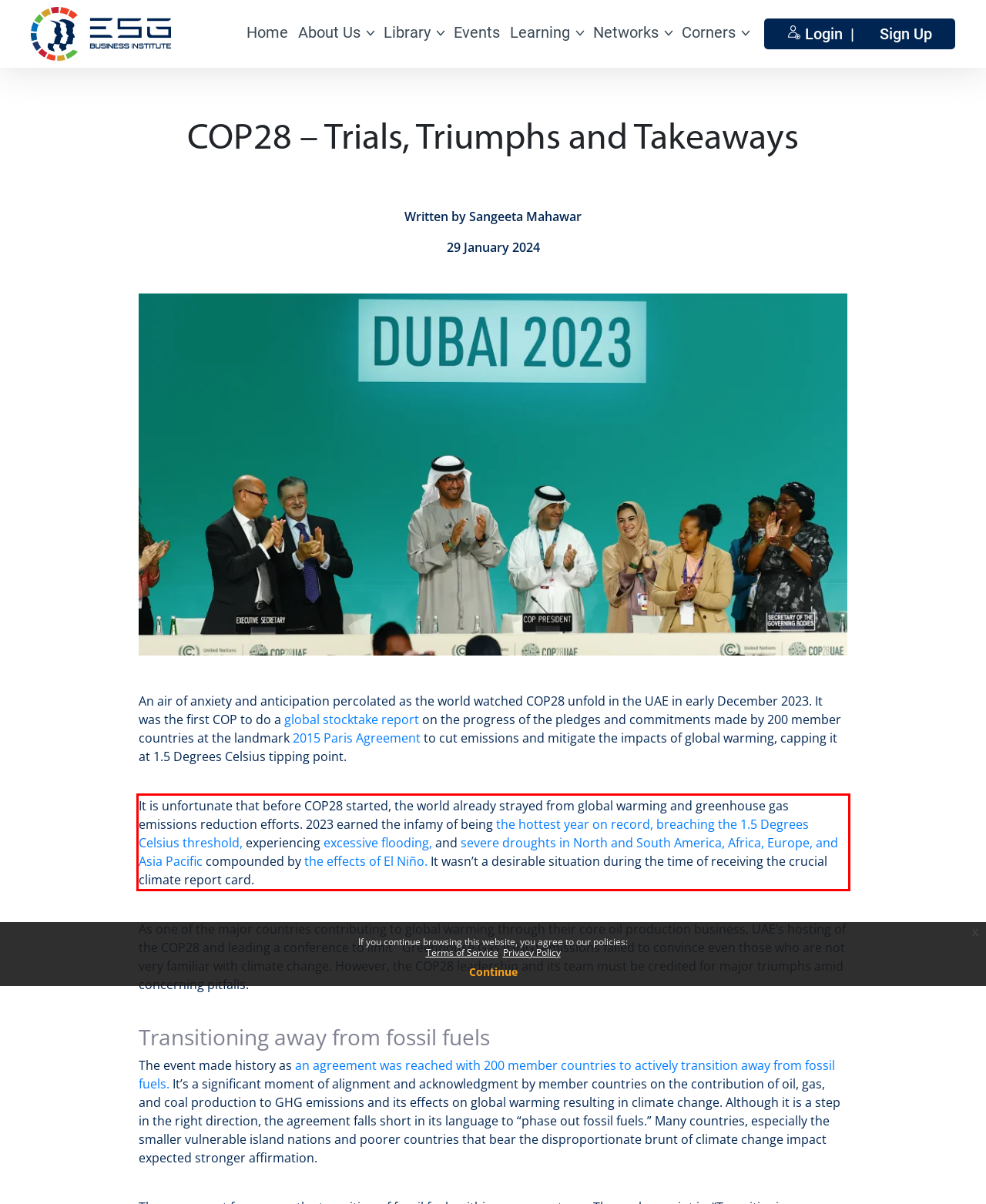By examining the provided screenshot of a webpage, recognize the text within the red bounding box and generate its text content.

It is unfortunate that before COP28 started, the world already strayed from global warming and greenhouse gas emissions reduction efforts. 2023 earned the infamy of being the hottest year on record, breaching the 1.5 Degrees Celsius threshold, experiencing excessive flooding, and severe droughts in North and South America, Africa, Europe, and Asia Pacific compounded by the effects of El Niño. It wasn’t a desirable situation during the time of receiving the crucial climate report card.